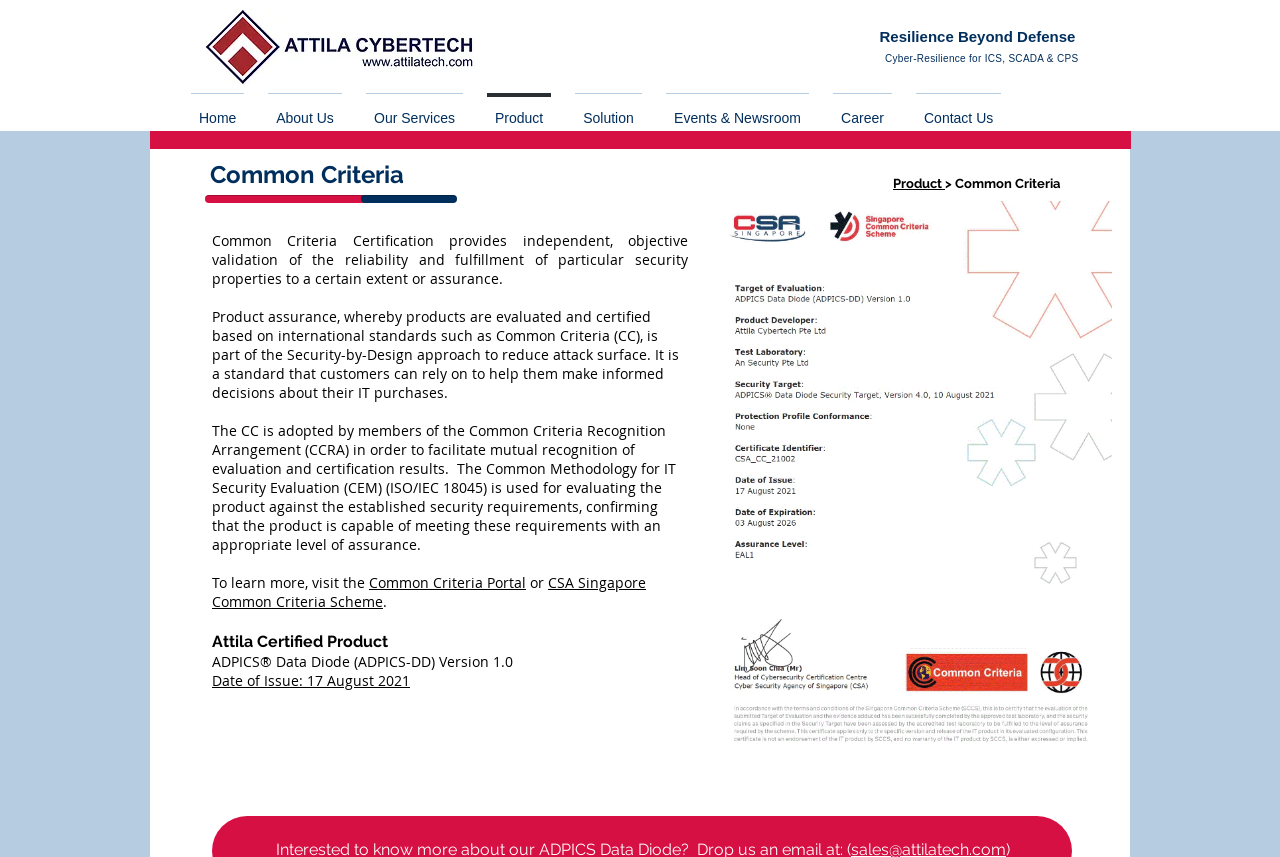Using the provided element description, identify the bounding box coordinates as (top-left x, top-left y, bottom-right x, bottom-right y). Ensure all values are between 0 and 1. Description: Contact Us

[0.706, 0.109, 0.791, 0.146]